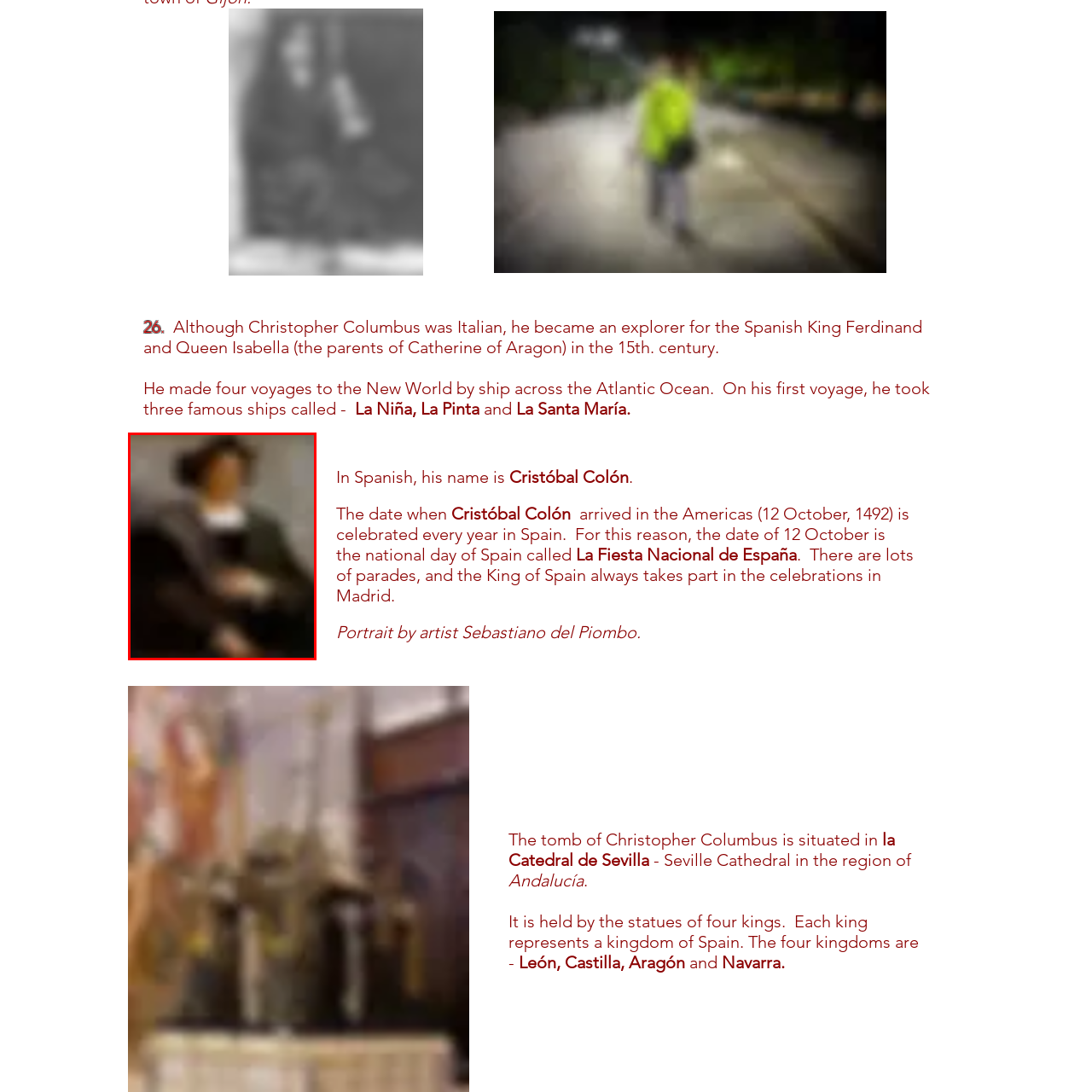Provide a thorough caption for the image that is surrounded by the red boundary.

This image appears to be a portrayal of Christopher Columbus, the Italian explorer renowned for his voyages to the New World under the auspices of the Spanish monarchs Ferdinand and Isabella. His expeditions, notably beginning in 1492, played a pivotal role in the European exploration of the Americas. The painting may reflect the traditional iconography associated with Columbus, including attire of the period and a contemplative pose, emphasizing his significance in history. This representation can be linked to various aspects of his life, including his identity as "Cristóbal Colón" in Spanish and the legacy of his discoveries, which are celebrated annually in Spain on October 12, known as La Fiesta Nacional de España. The artist of this particular portrait is identified as Sebastiano del Piombo, known for his extraordinary skill and contribution to Renaissance art.